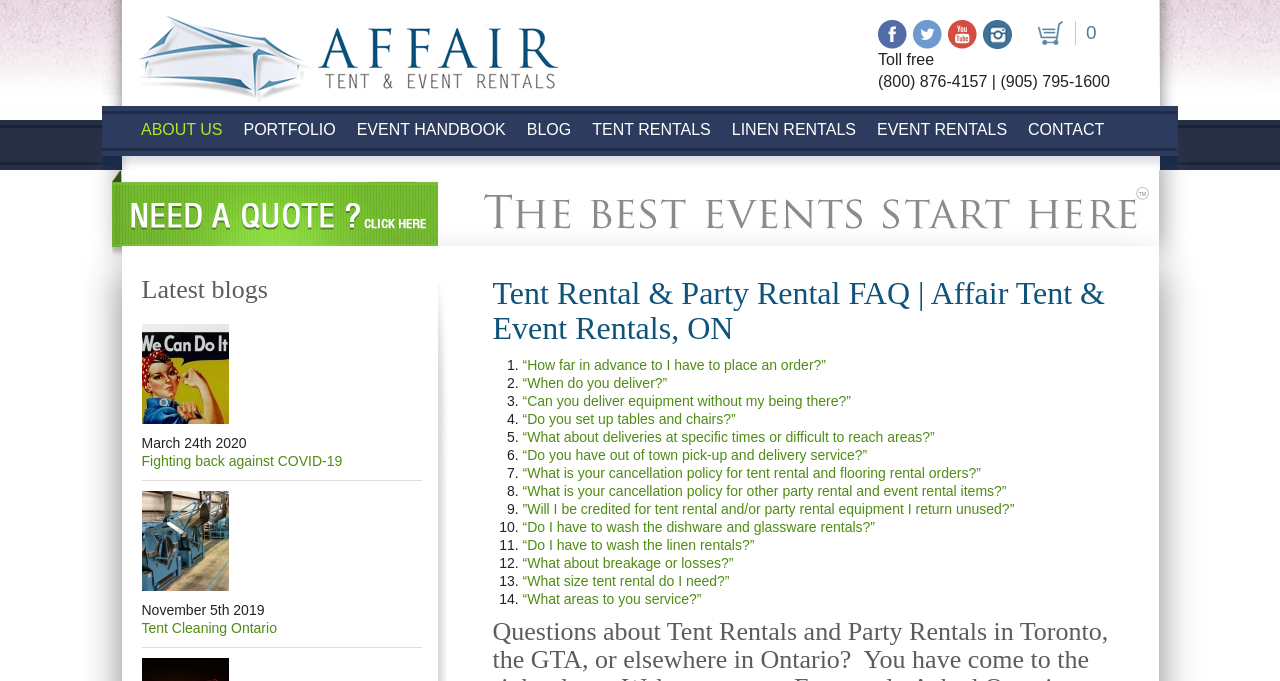Can you identify and provide the main heading of the webpage?

Tent Rental & Party Rental FAQ | Affair Tent & Event Rentals, ON